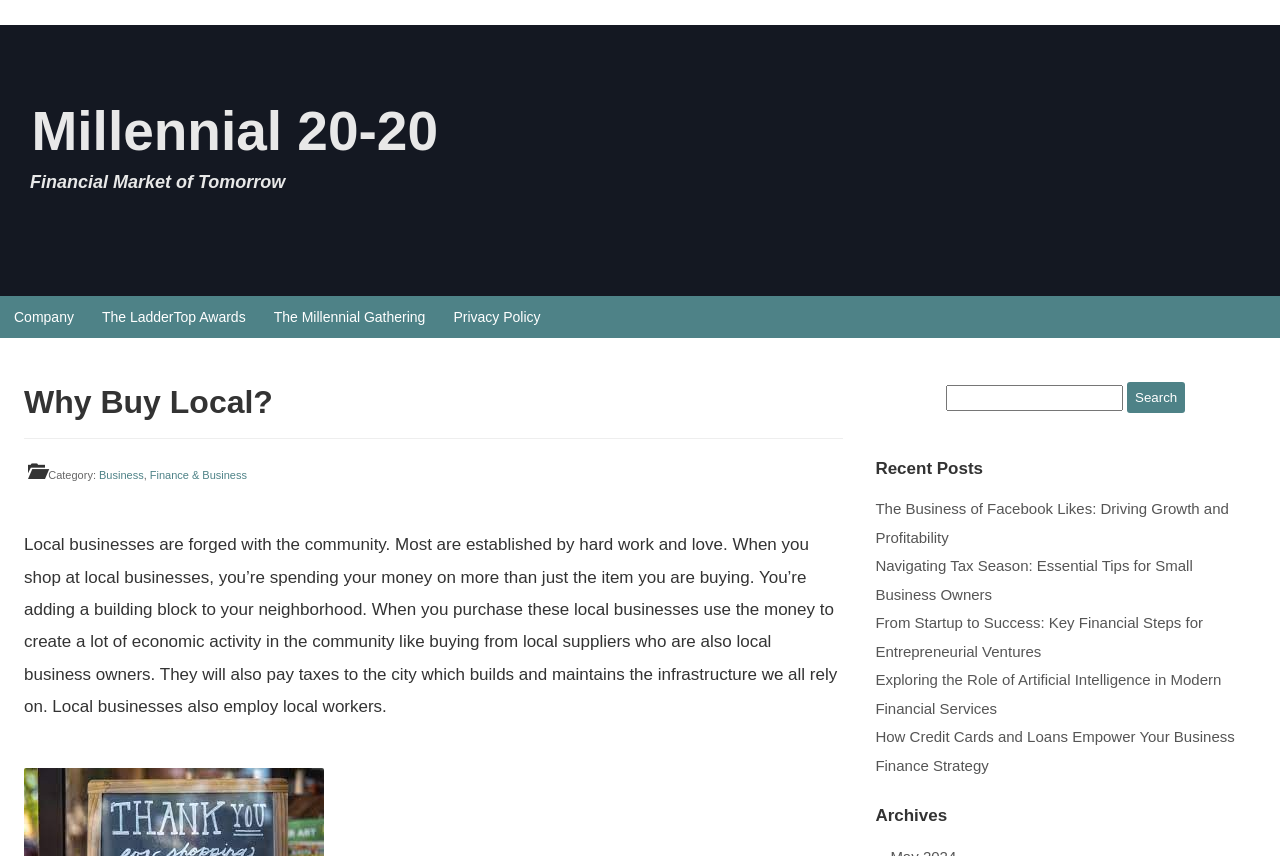What type of posts are listed on this webpage?
Using the details from the image, give an elaborate explanation to answer the question.

The posts listed on this webpage are related to finance and business, as seen in the 'Recent Posts' section, which includes topics such as driving growth and profitability, navigating tax season, and financial steps for entrepreneurial ventures.